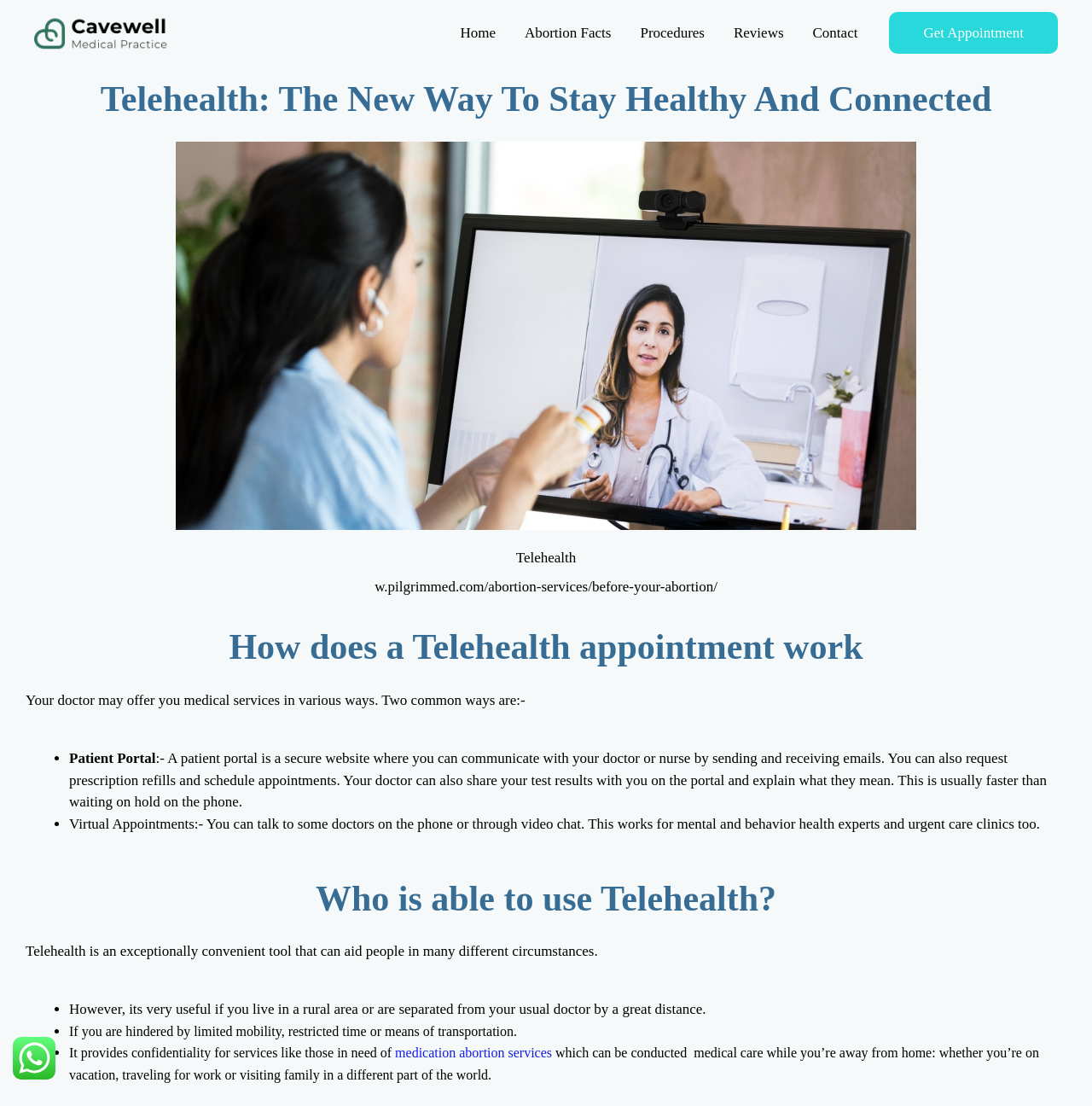Identify the bounding box coordinates for the region to click in order to carry out this instruction: "Visit the Cavewell Safe Abortion Clinic Johannesburg website". Provide the coordinates using four float numbers between 0 and 1, formatted as [left, top, right, bottom].

[0.031, 0.021, 0.156, 0.036]